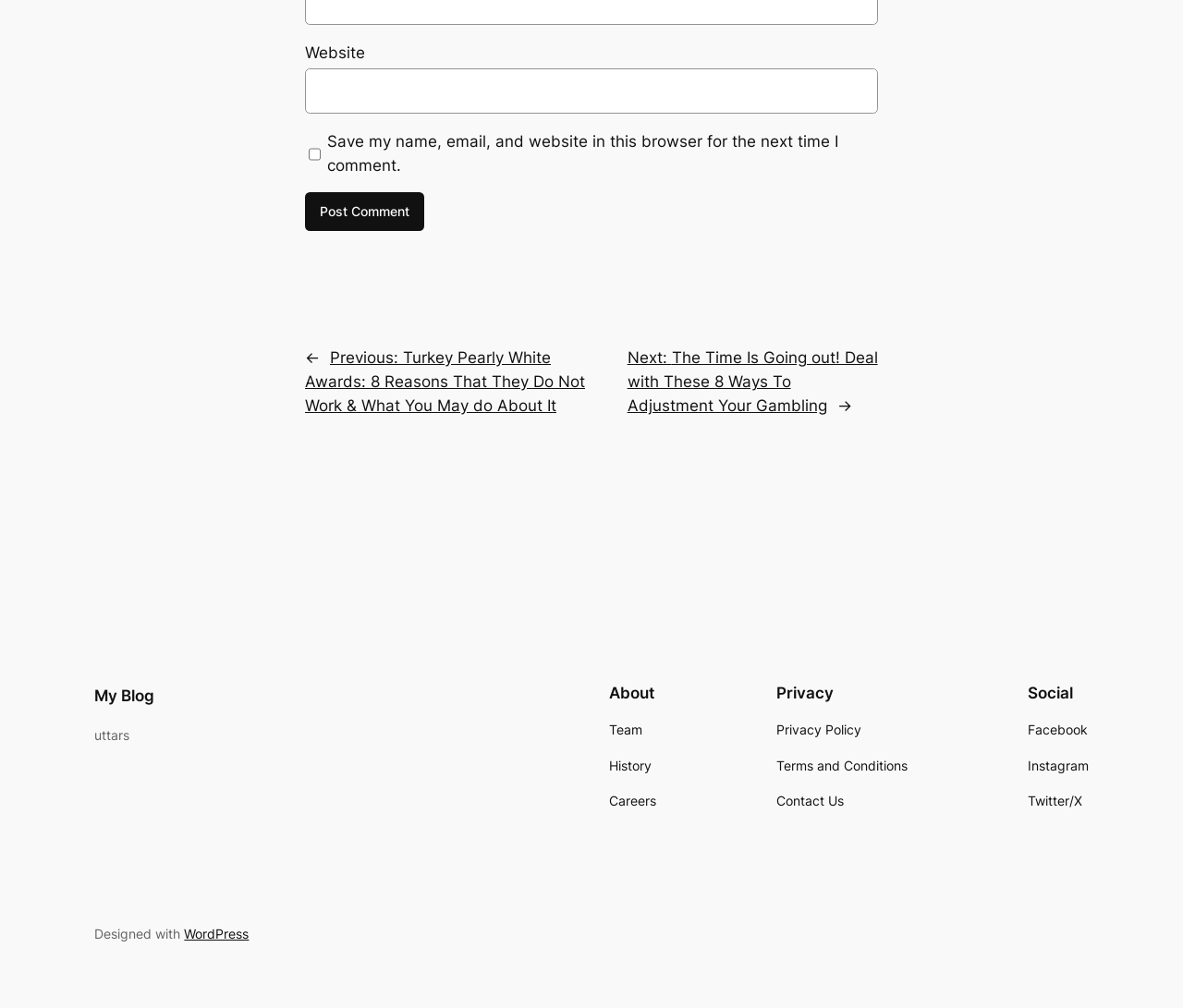Please reply to the following question using a single word or phrase: 
How many social media links are available?

3